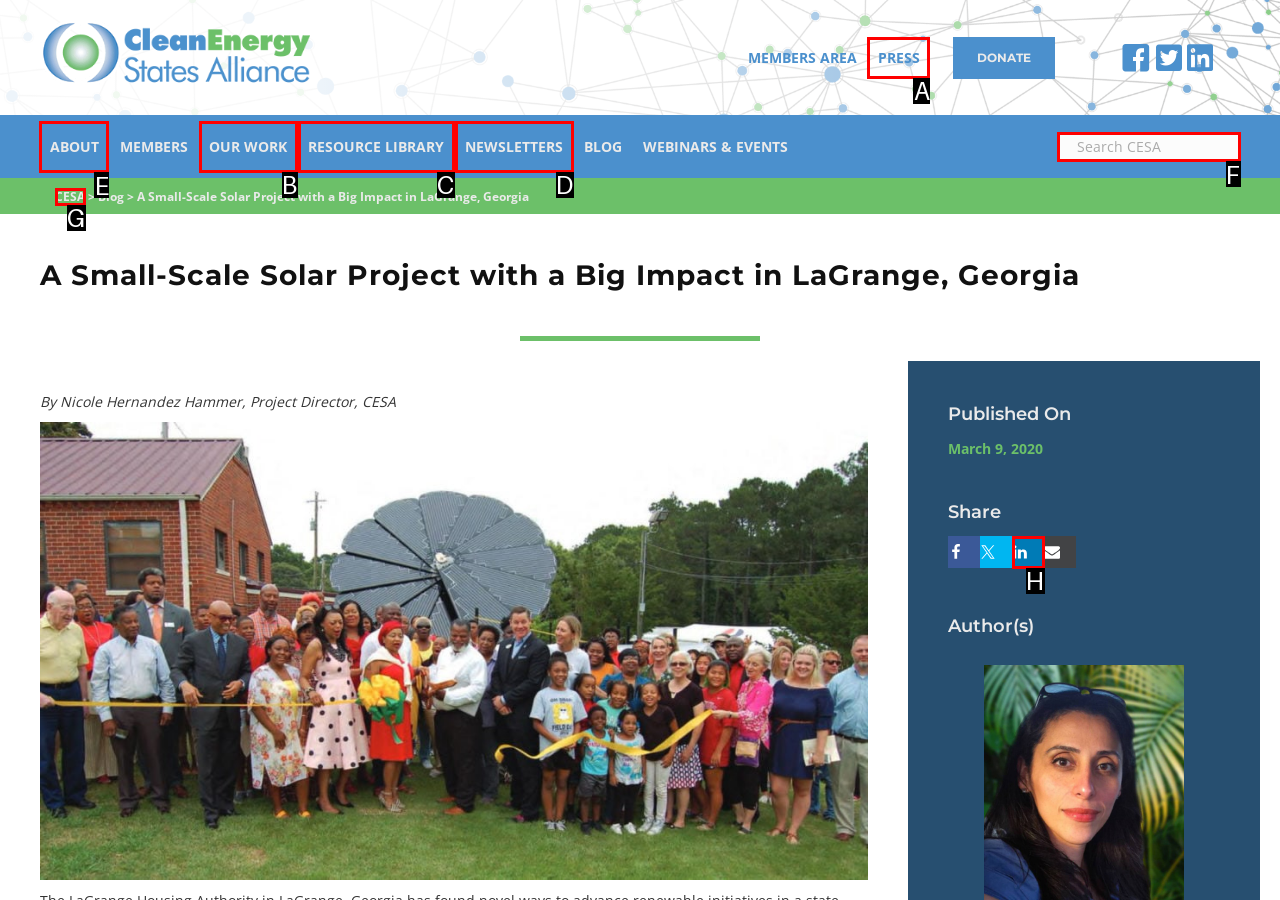Choose the letter of the option you need to click to Go to the ABOUT page. Answer with the letter only.

E